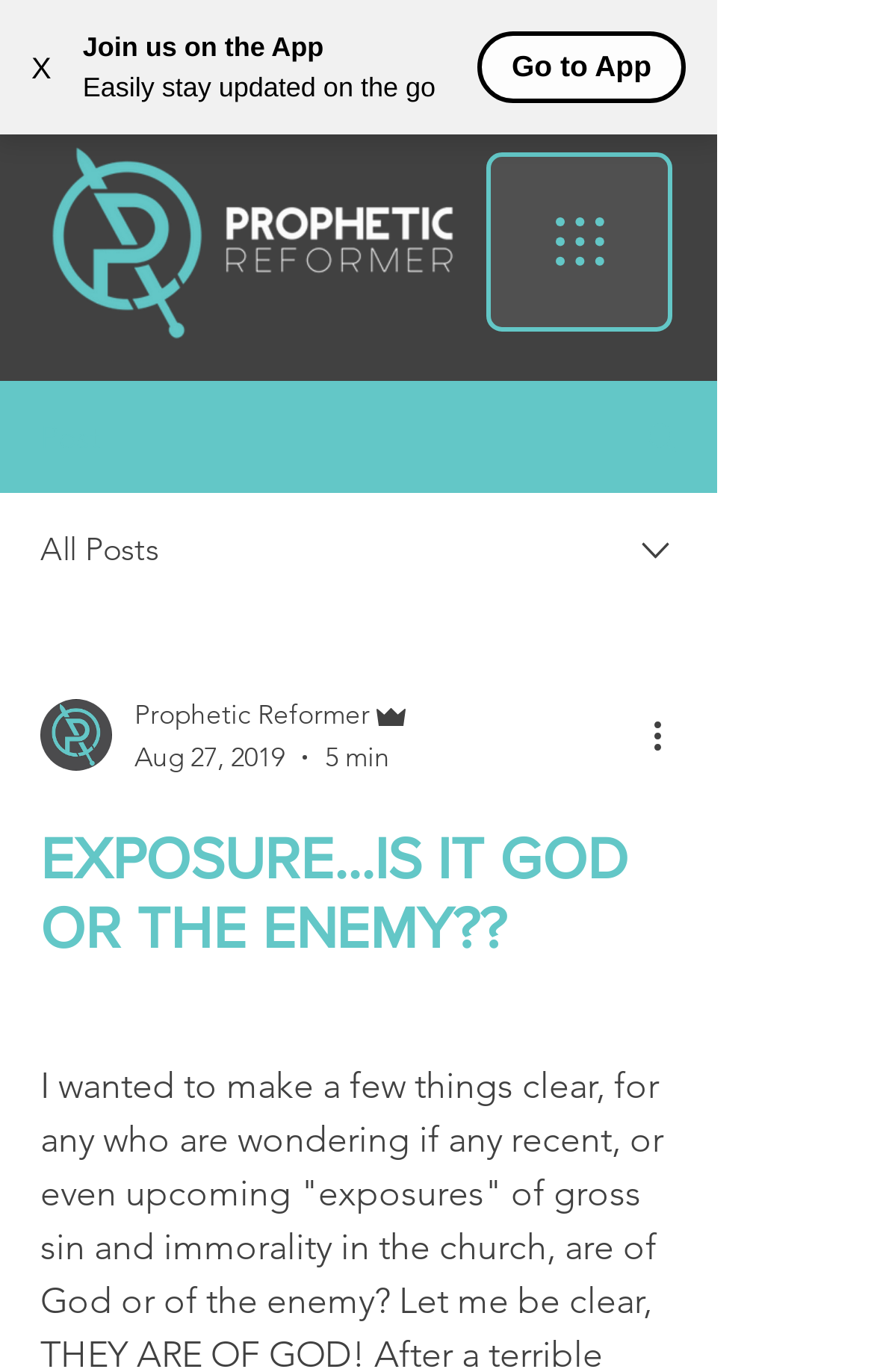How many links are on the webpage?
Based on the screenshot, provide a one-word or short-phrase response.

4